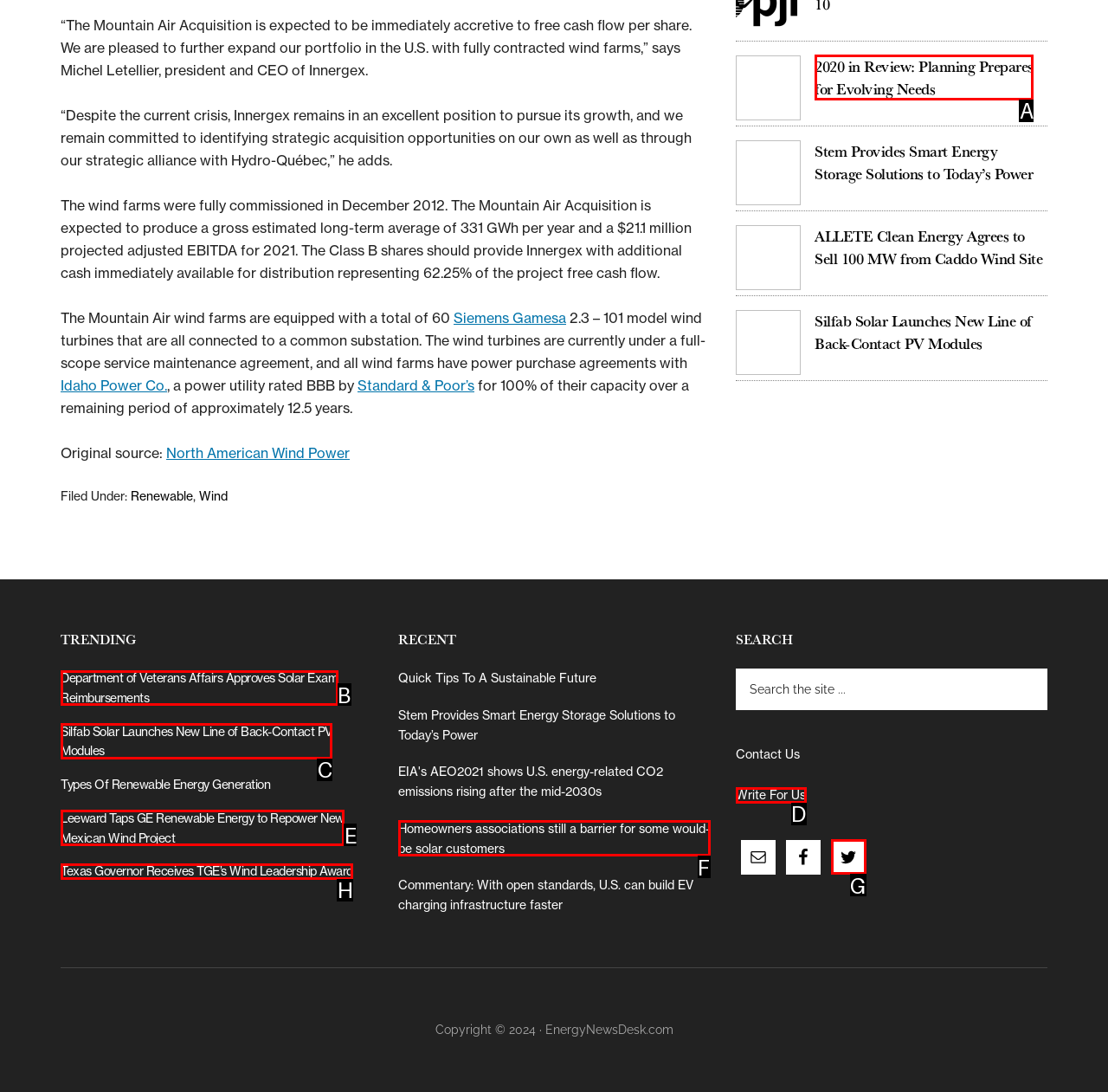Select the letter that corresponds to this element description: Write For Us
Answer with the letter of the correct option directly.

D